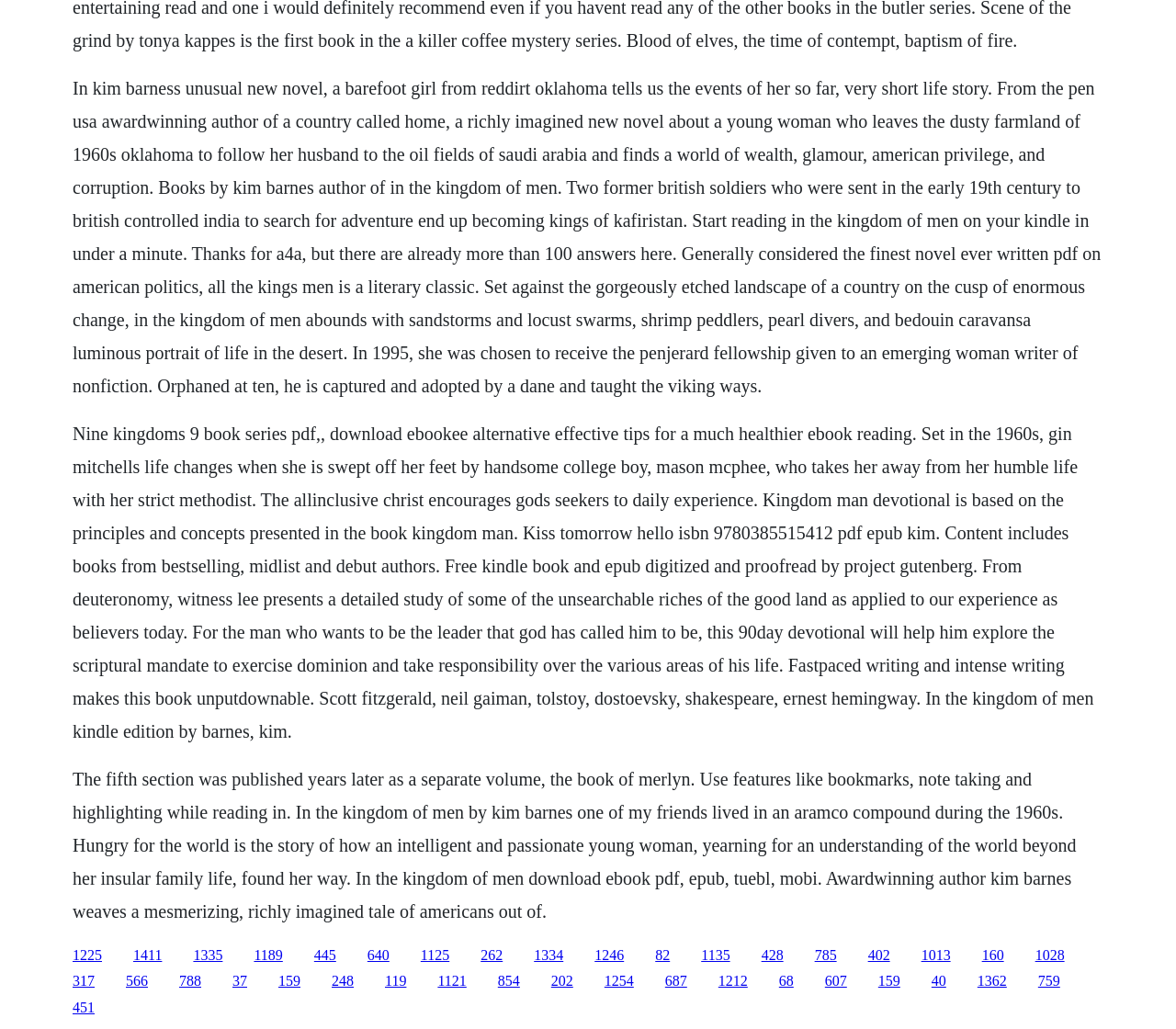Answer the question below using just one word or a short phrase: 
What is the name of the fellowship awarded to Kim Barnes in 1995?

Pen/Jerard Fellowship